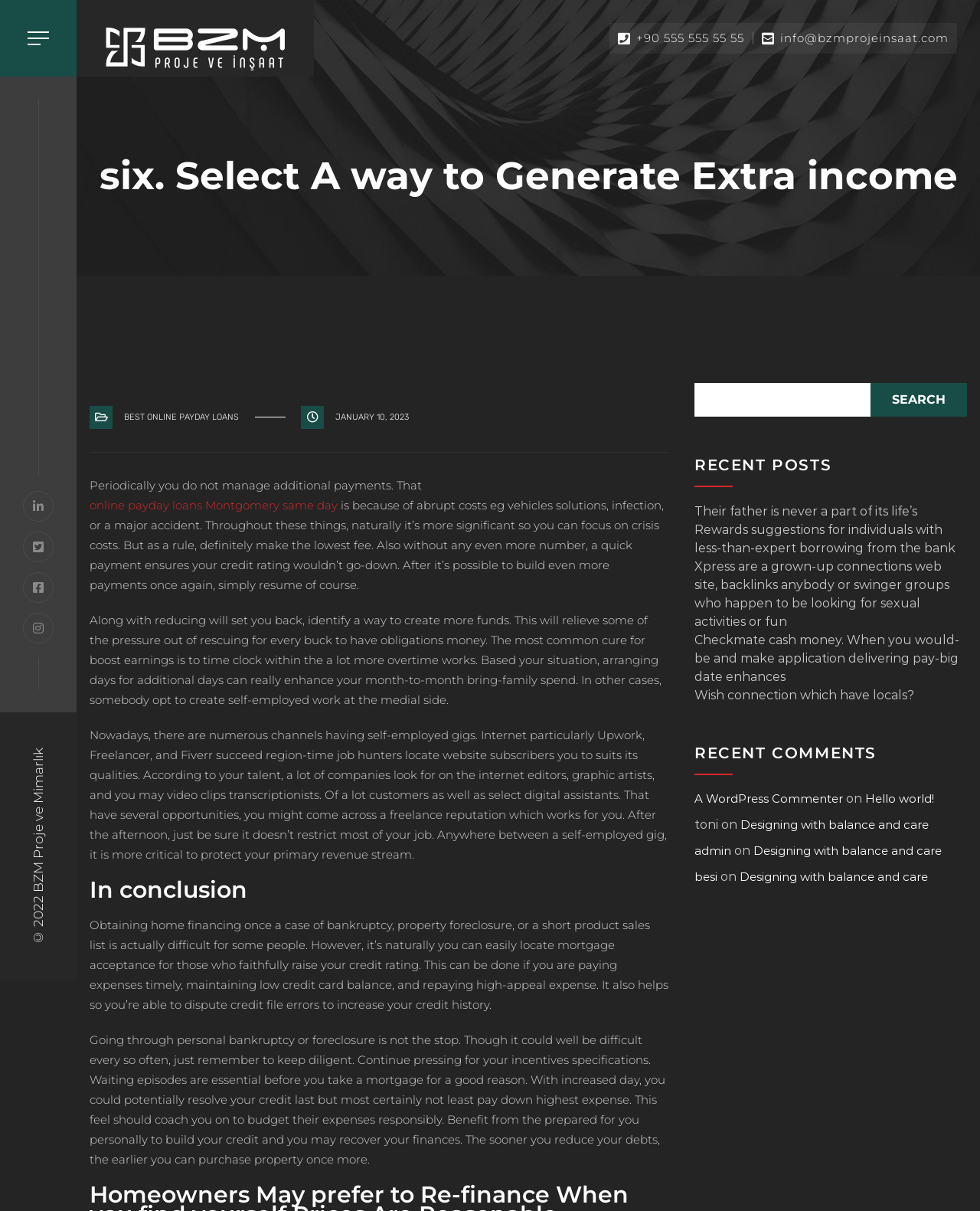Find the bounding box coordinates for the element that must be clicked to complete the instruction: "Visit the website of BZM Proje ve İnşaat". The coordinates should be four float numbers between 0 and 1, indicated as [left, top, right, bottom].

[0.102, 0.019, 0.297, 0.058]